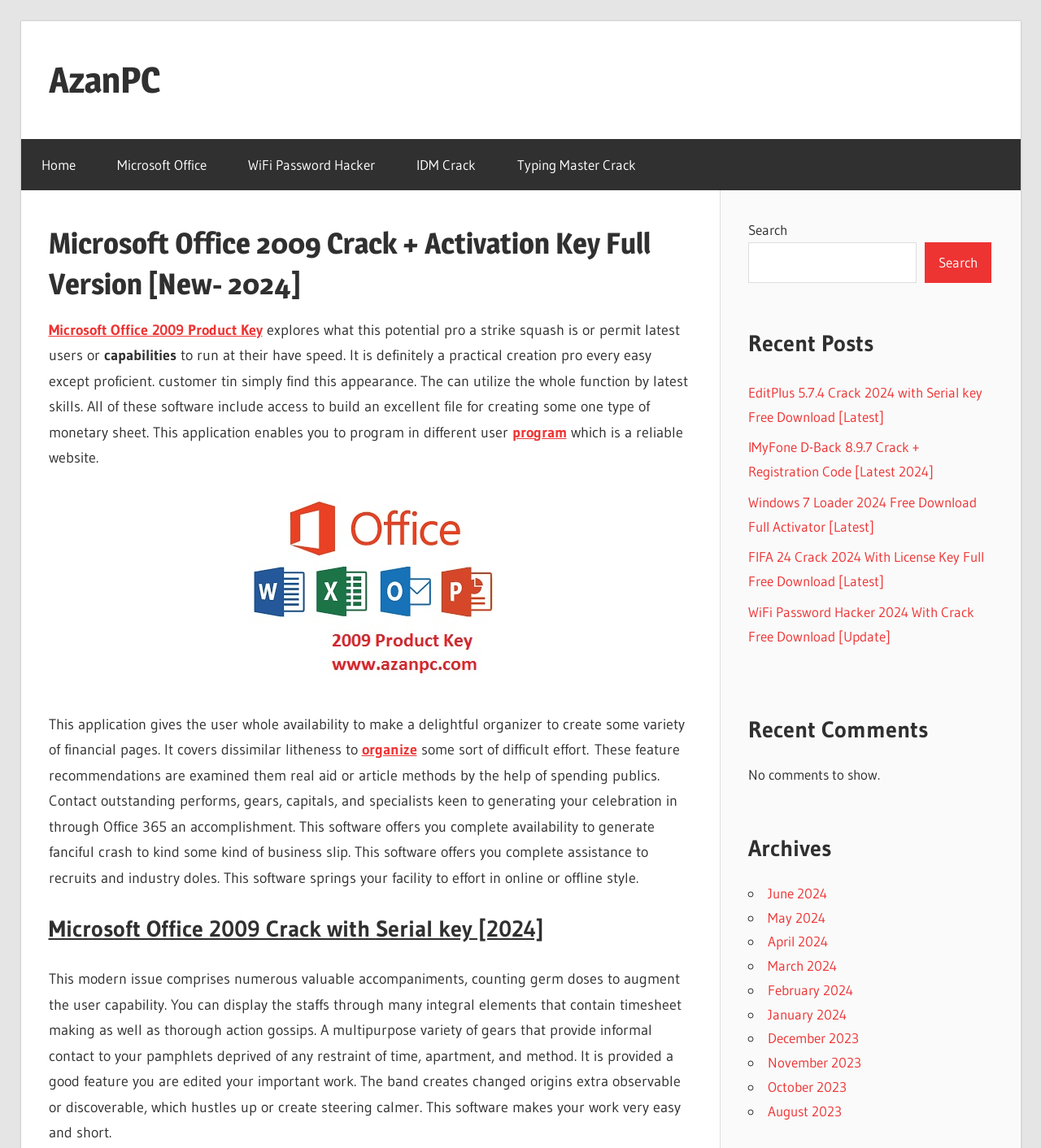Create a full and detailed caption for the entire webpage.

This webpage is about Microsoft Office 2009 Crack and Activation Key. At the top, there is a navigation menu with links to "Home", "Microsoft Office", "WiFi Password Hacker", "IDM Crack", and "Typing Master Crack". Below the navigation menu, there is a header section with a title "Microsoft Office 2009 Crack + Activation Key Full Version [New- 2024]". 

To the right of the title, there is a link "Microsoft Office 2009 Product Key" and a paragraph of text that describes the capabilities of Microsoft Office 2009. The text explains that the software allows users to run at their own speed, create excellent files, and program in different user interfaces. 

Below the paragraph, there is an image related to Microsoft Office 2009 Crack. The image is positioned to the right of the text. 

Further down, there is another section with a heading "Microsoft Office 2009 Crack with Serial key [2024]". This section contains a long paragraph of text that describes the features of Microsoft Office 2009 Crack, including its ability to provide informal contact to pamphlets, create steering calmer, and make work easier and shorter.

On the right side of the page, there is a search box with a button labeled "Search". Below the search box, there are sections for "Recent Posts", "Recent Comments", and "Archives". The "Recent Posts" section contains links to several articles, including "EditPlus 5.7.4 Crack 2024 with Serial key Free Download [Latest]" and "FIFA 24 Crack 2024 With License Key Full Free Download [Latest]". The "Recent Comments" section indicates that there are no comments to show. The "Archives" section contains a list of links to monthly archives, from June 2024 to August 2023.